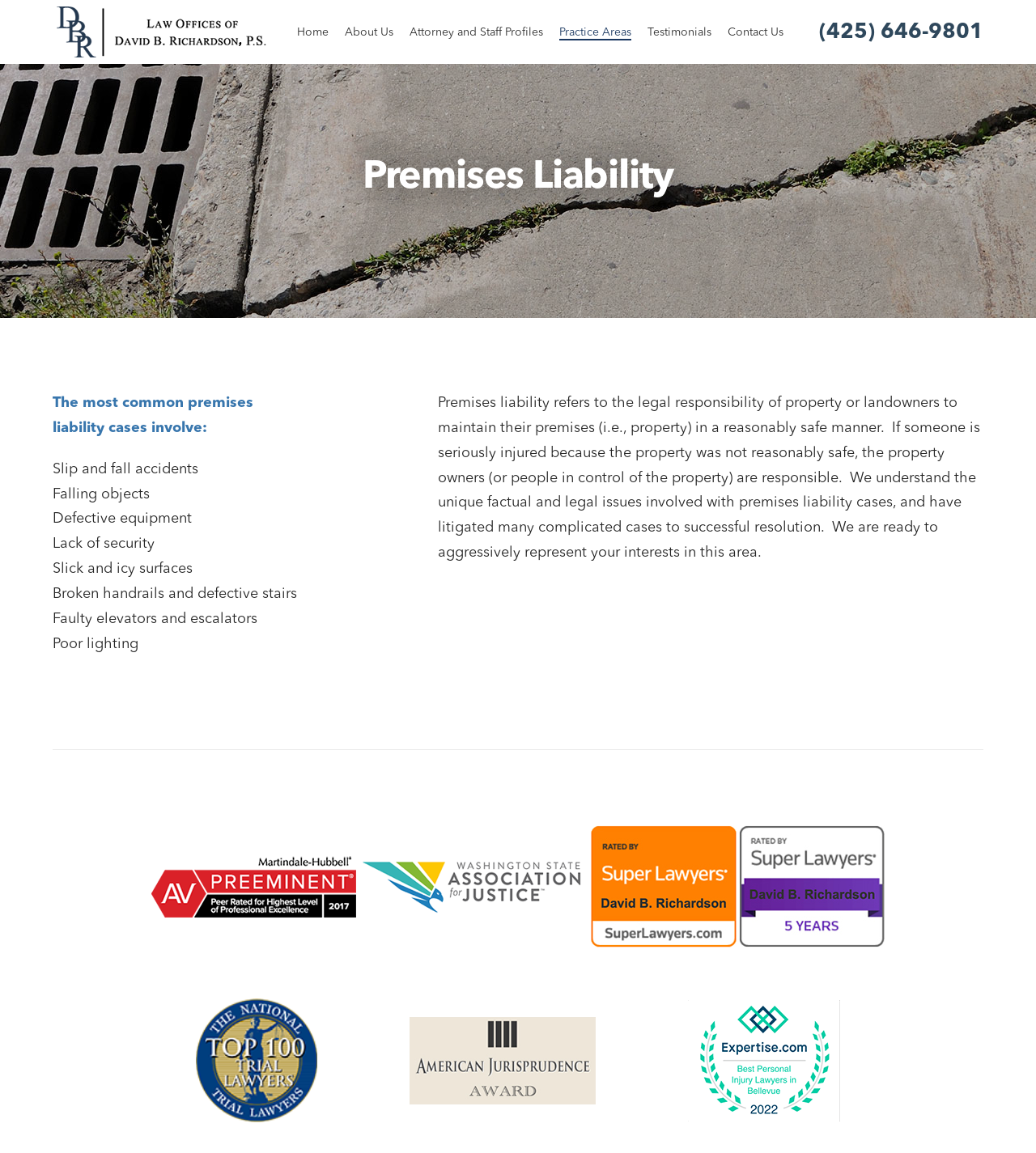What is the first type of premises liability case mentioned?
Make sure to answer the question with a detailed and comprehensive explanation.

I looked at the static text elements on the webpage and found a list of premises liability cases. The first item on the list is 'Slip and fall accidents'.